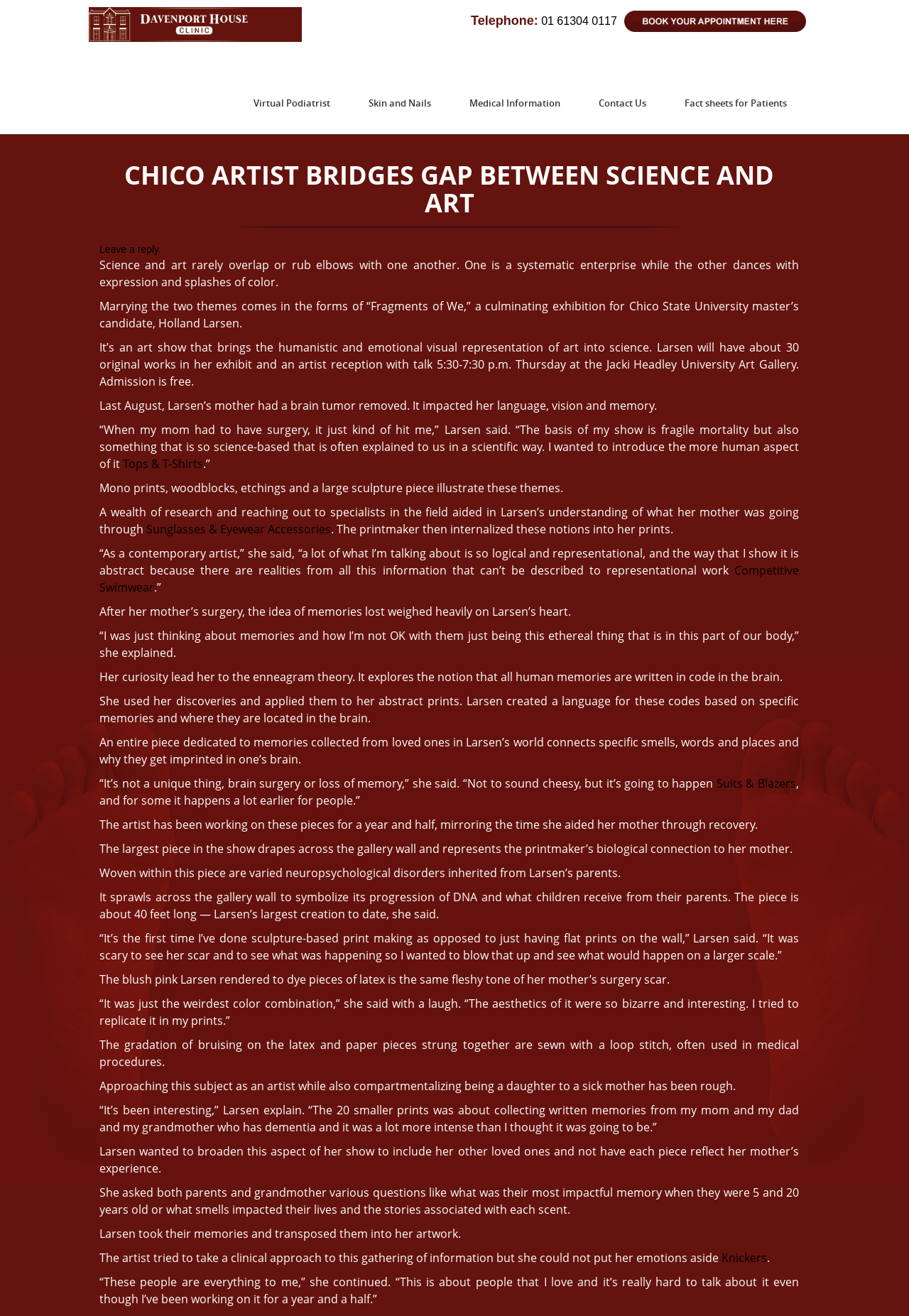Please identify the bounding box coordinates of the element that needs to be clicked to execute the following command: "Click the 'Telephone:' link". Provide the bounding box using four float numbers between 0 and 1, formatted as [left, top, right, bottom].

[0.595, 0.011, 0.679, 0.021]